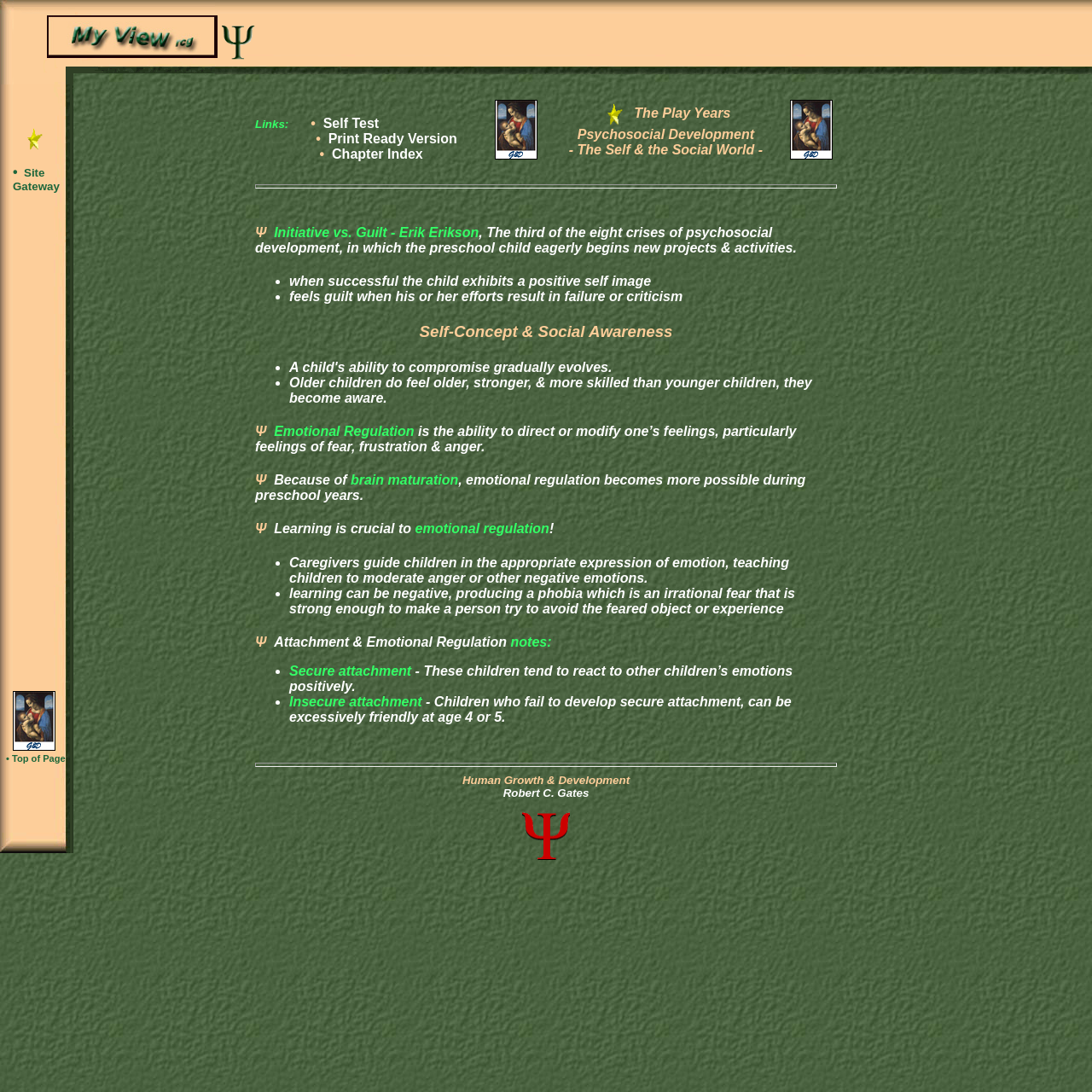Analyze the image and deliver a detailed answer to the question: What is the ability to direct or modify one’s feelings?

This answer can be obtained by reading the heading 'Ψ Emotional Regulation is the ability to direct or modify one’s feelings, particularly feelings of fear, frustration & anger.'